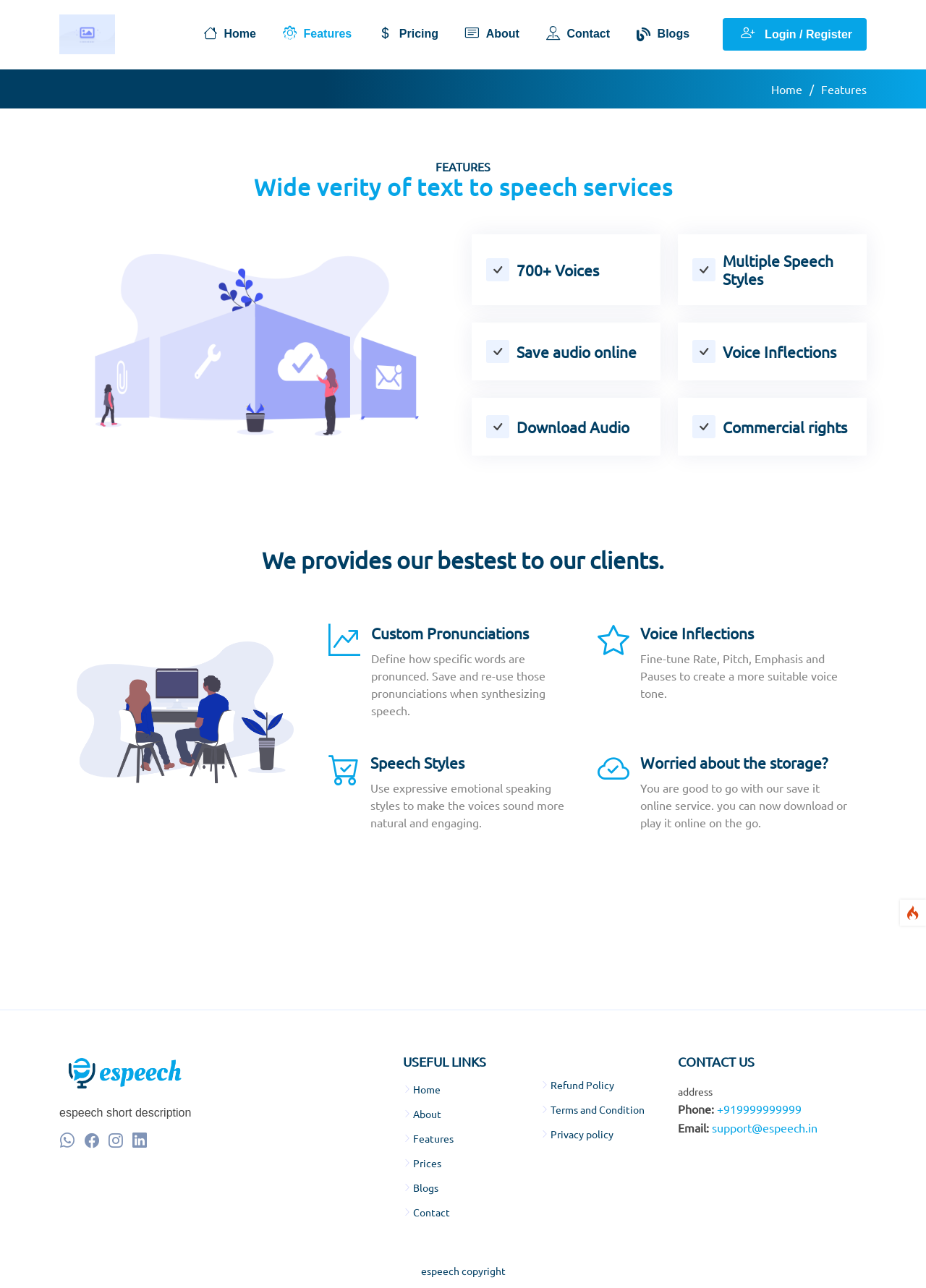Locate the bounding box coordinates of the clickable element to fulfill the following instruction: "Click on the Home link". Provide the coordinates as four float numbers between 0 and 1 in the format [left, top, right, bottom].

[0.203, 0.014, 0.289, 0.039]